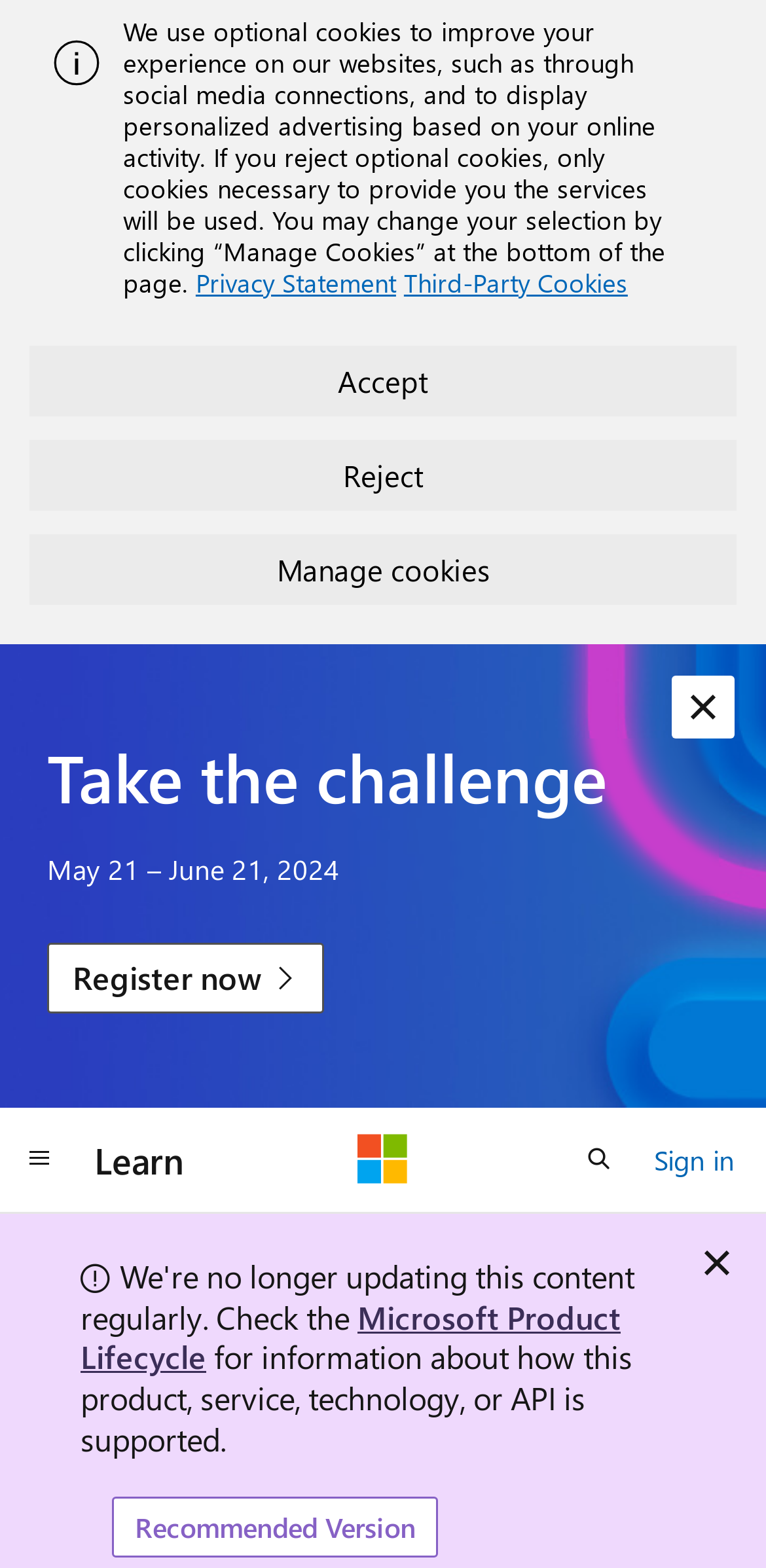Specify the bounding box coordinates of the area to click in order to follow the given instruction: "Search on the website."

[0.731, 0.717, 0.833, 0.762]